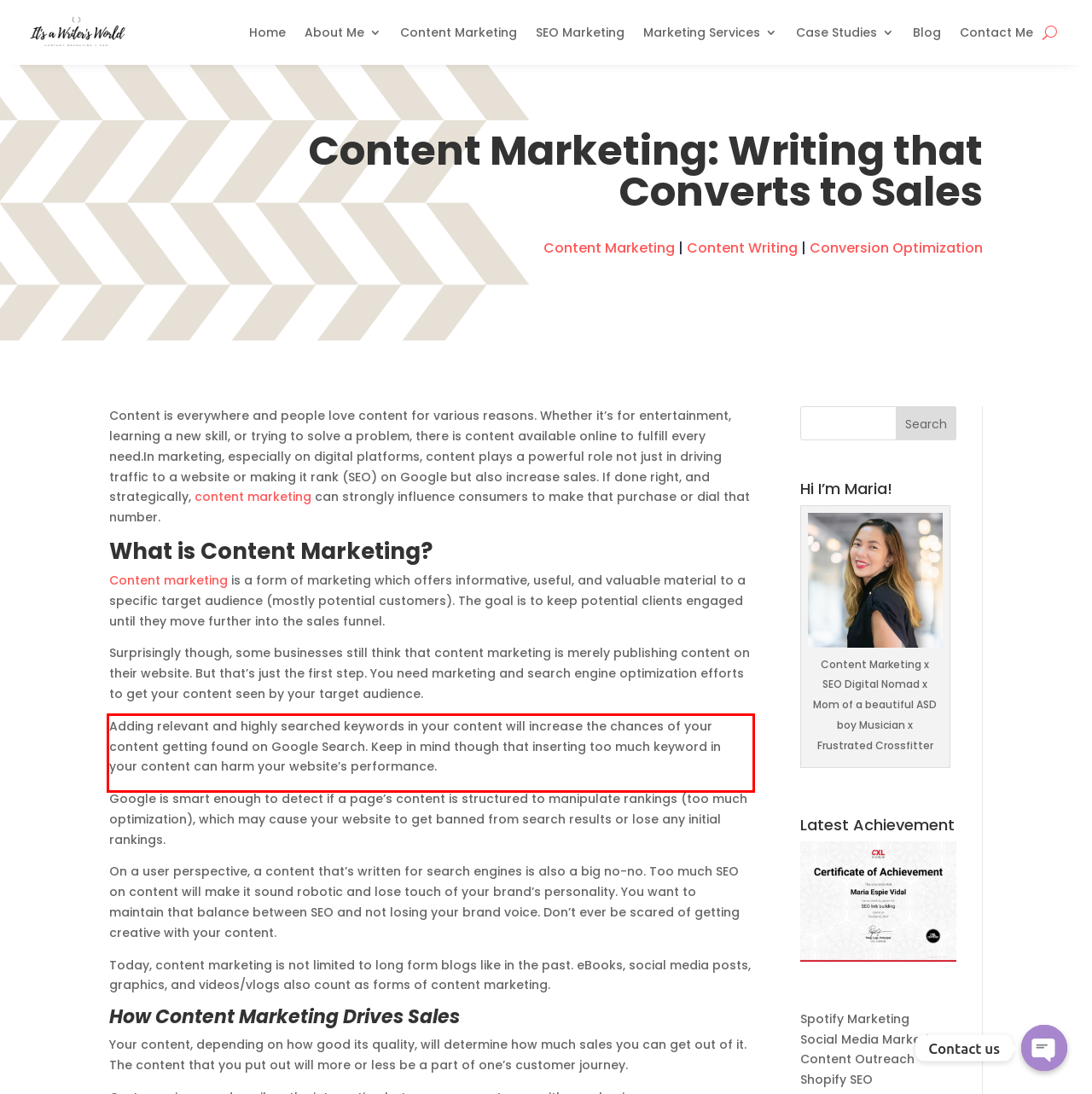Within the screenshot of a webpage, identify the red bounding box and perform OCR to capture the text content it contains.

Adding relevant and highly searched keywords in your content will increase the chances of your content getting found on Google Search. Keep in mind though that inserting too much keyword in your content can harm your website’s performance.